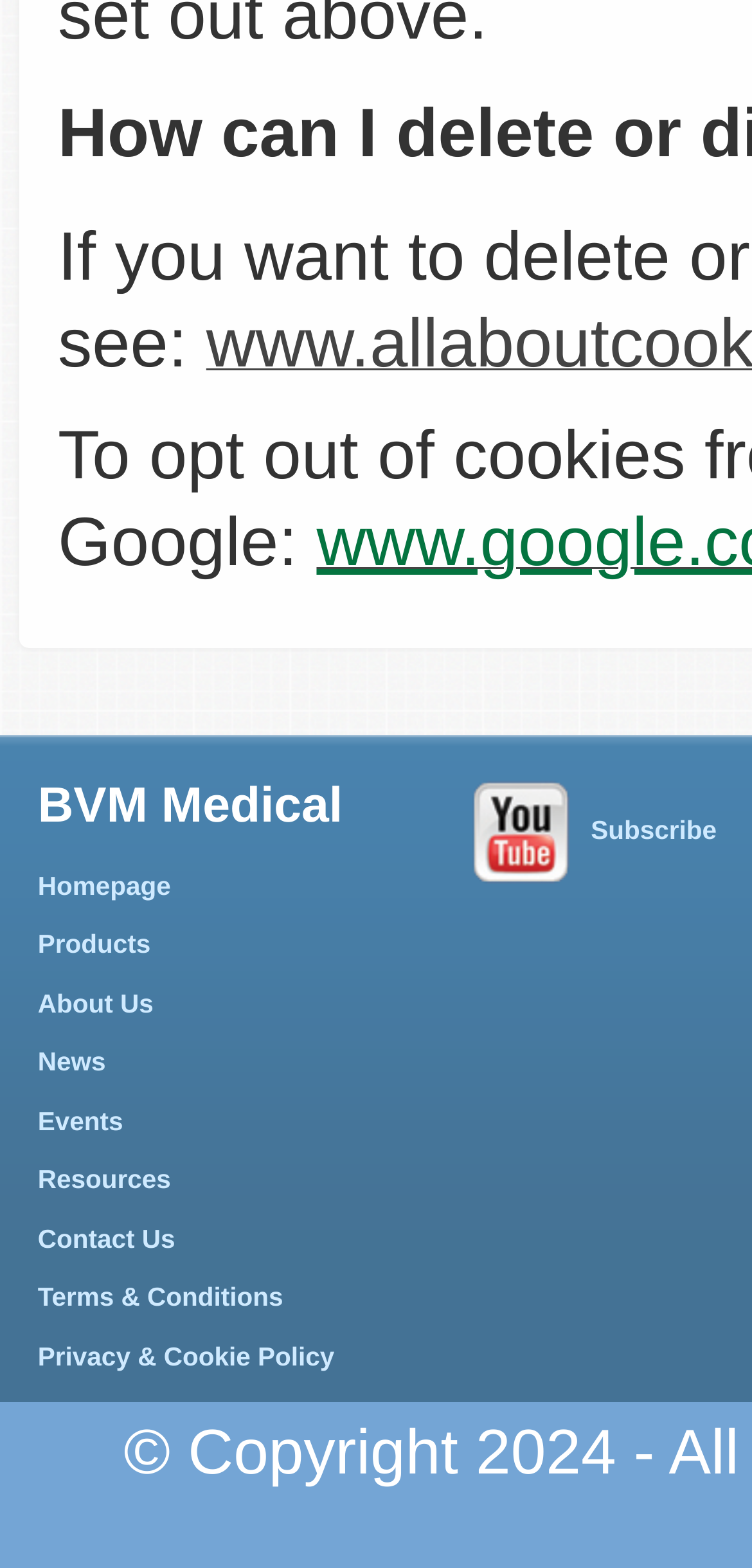Show the bounding box coordinates of the element that should be clicked to complete the task: "learn about us".

[0.05, 0.631, 0.204, 0.649]